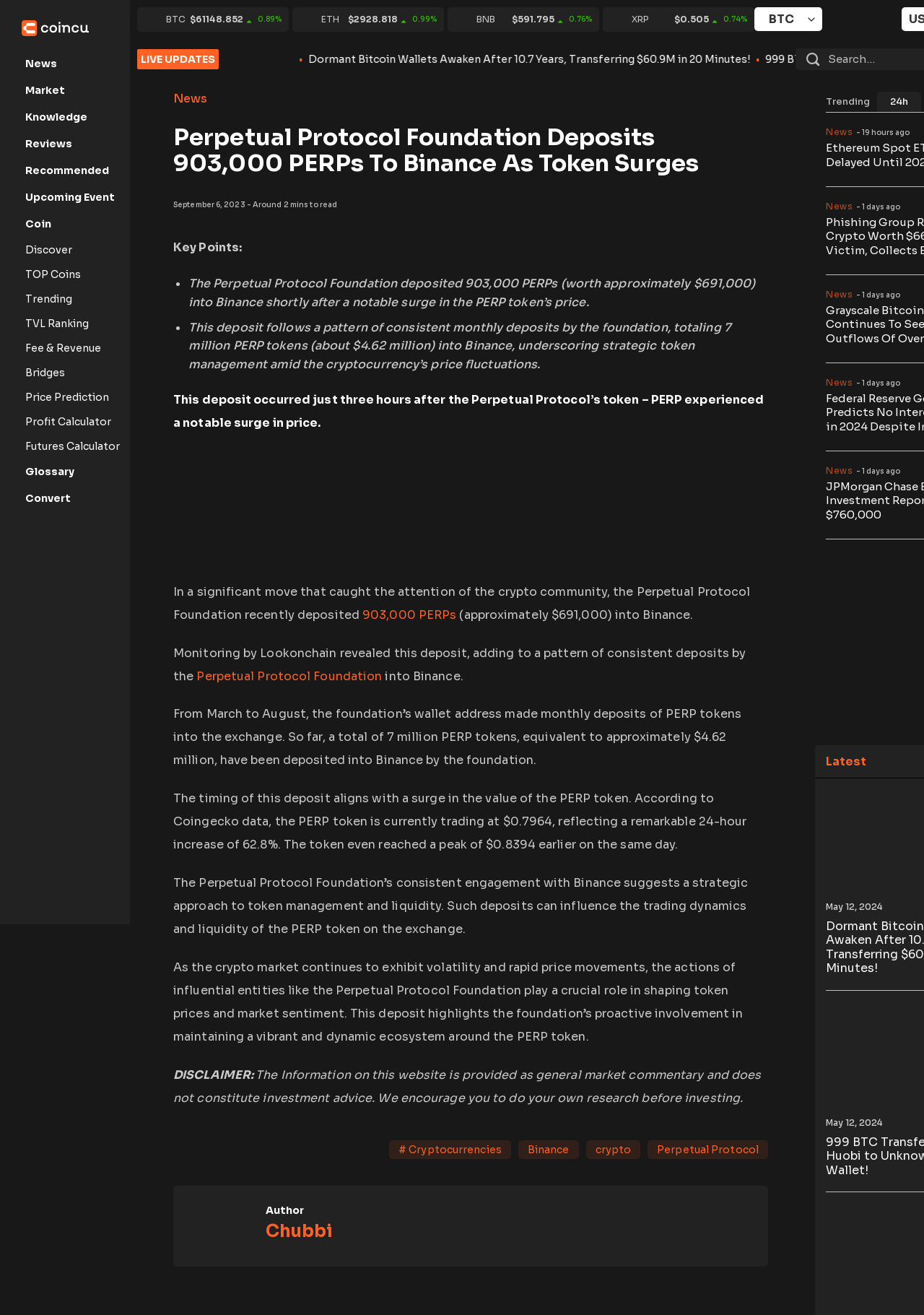Determine the main heading text of the webpage.

Perpetual Protocol Foundation Deposits 903,000 PERPs To Binance As Token Surges